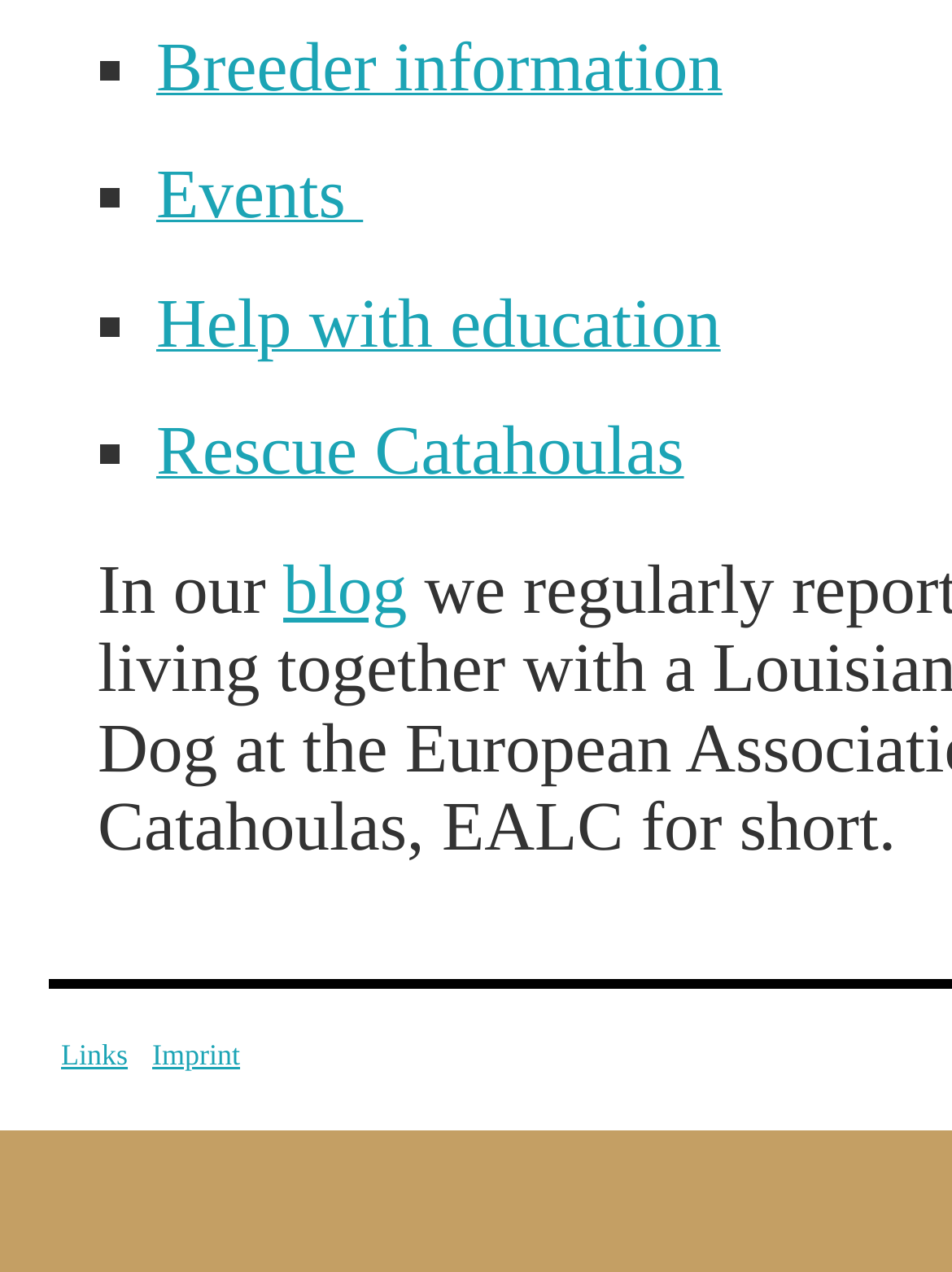Please locate the bounding box coordinates of the element that needs to be clicked to achieve the following instruction: "Learn about rescue Catahoulas". The coordinates should be four float numbers between 0 and 1, i.e., [left, top, right, bottom].

[0.164, 0.348, 0.718, 0.38]